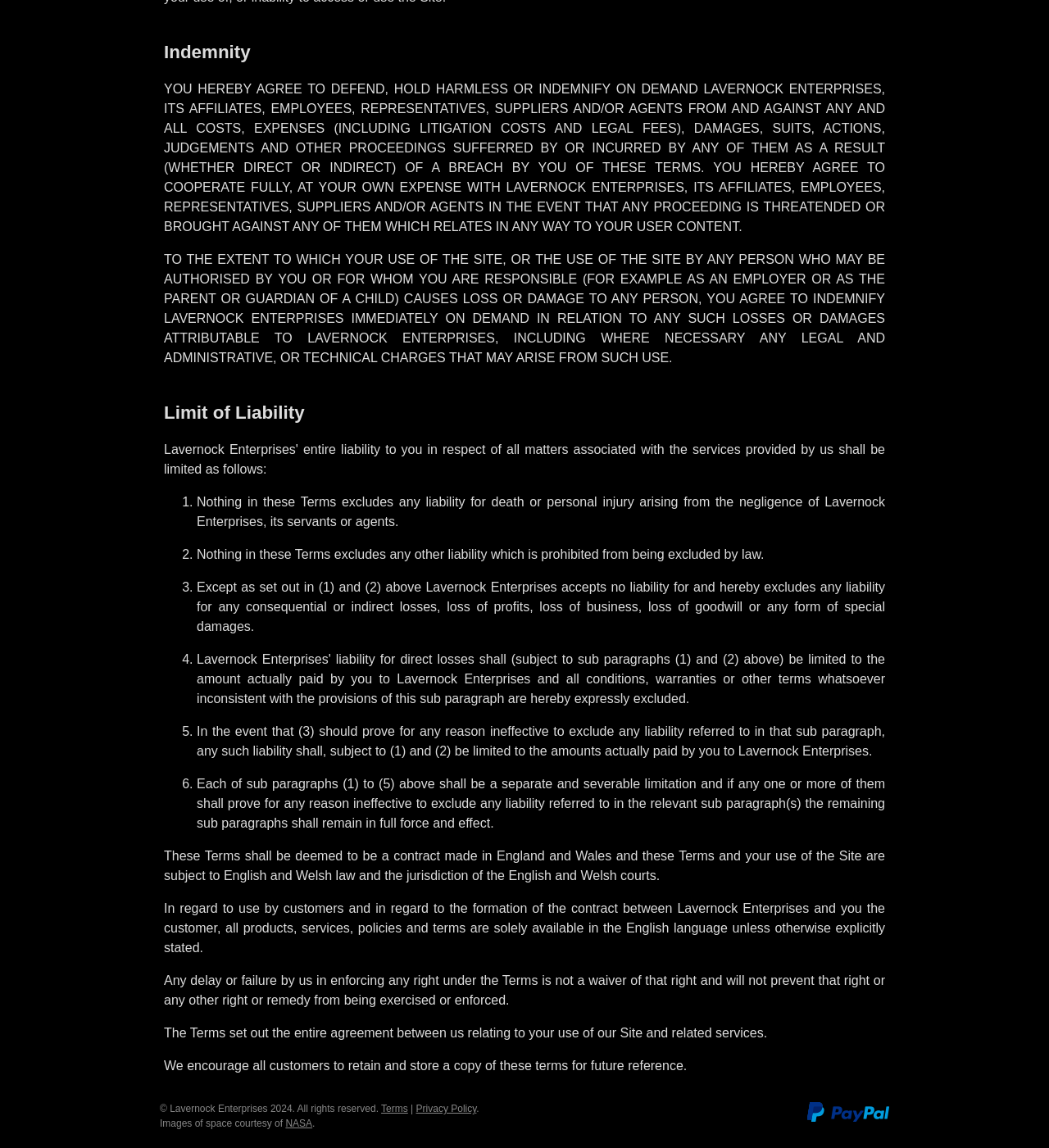Answer the question below in one word or phrase:
What law governs the terms?

English and Welsh law